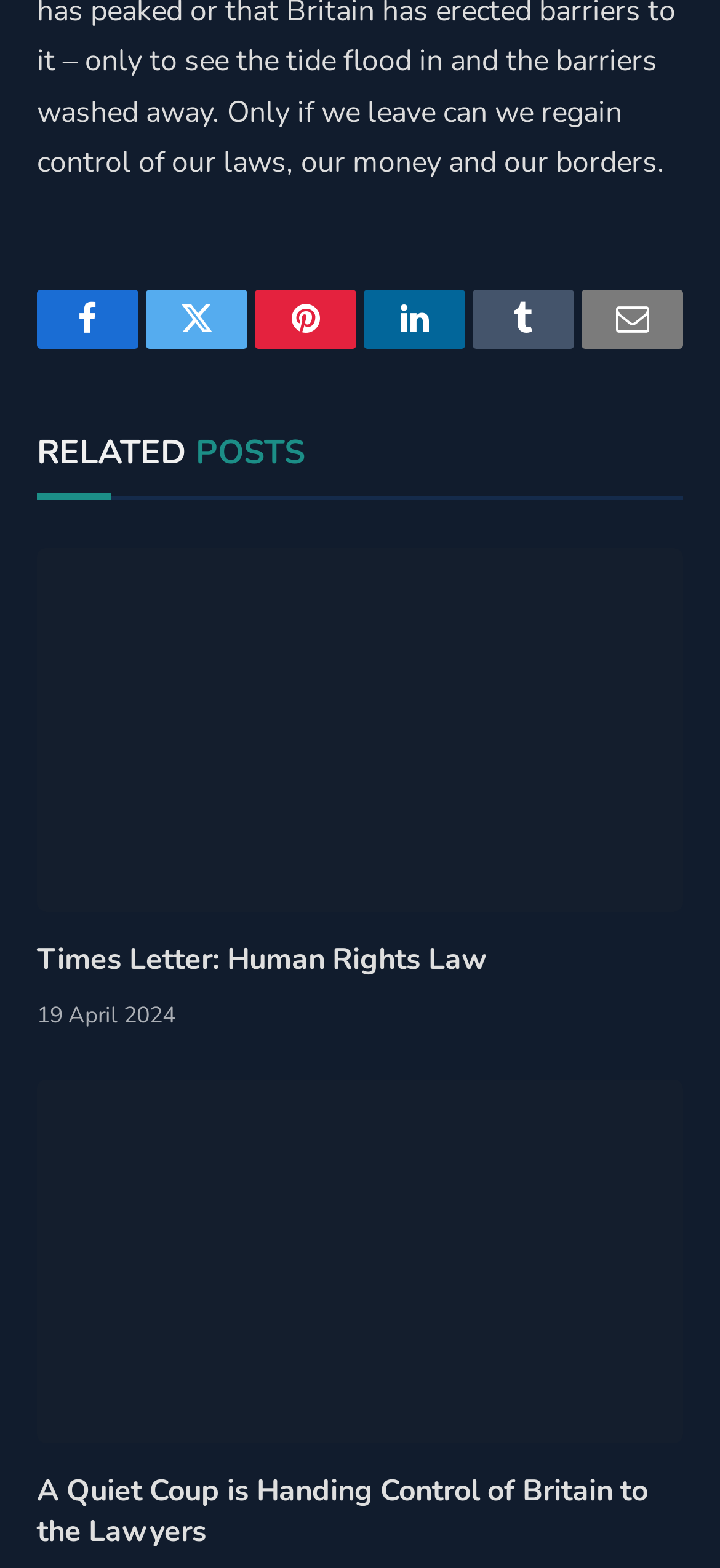What is the date of the second related post?
Based on the image, answer the question with as much detail as possible.

I looked at the timestamp of the second related post and found the date, which is '19 April 2024'.